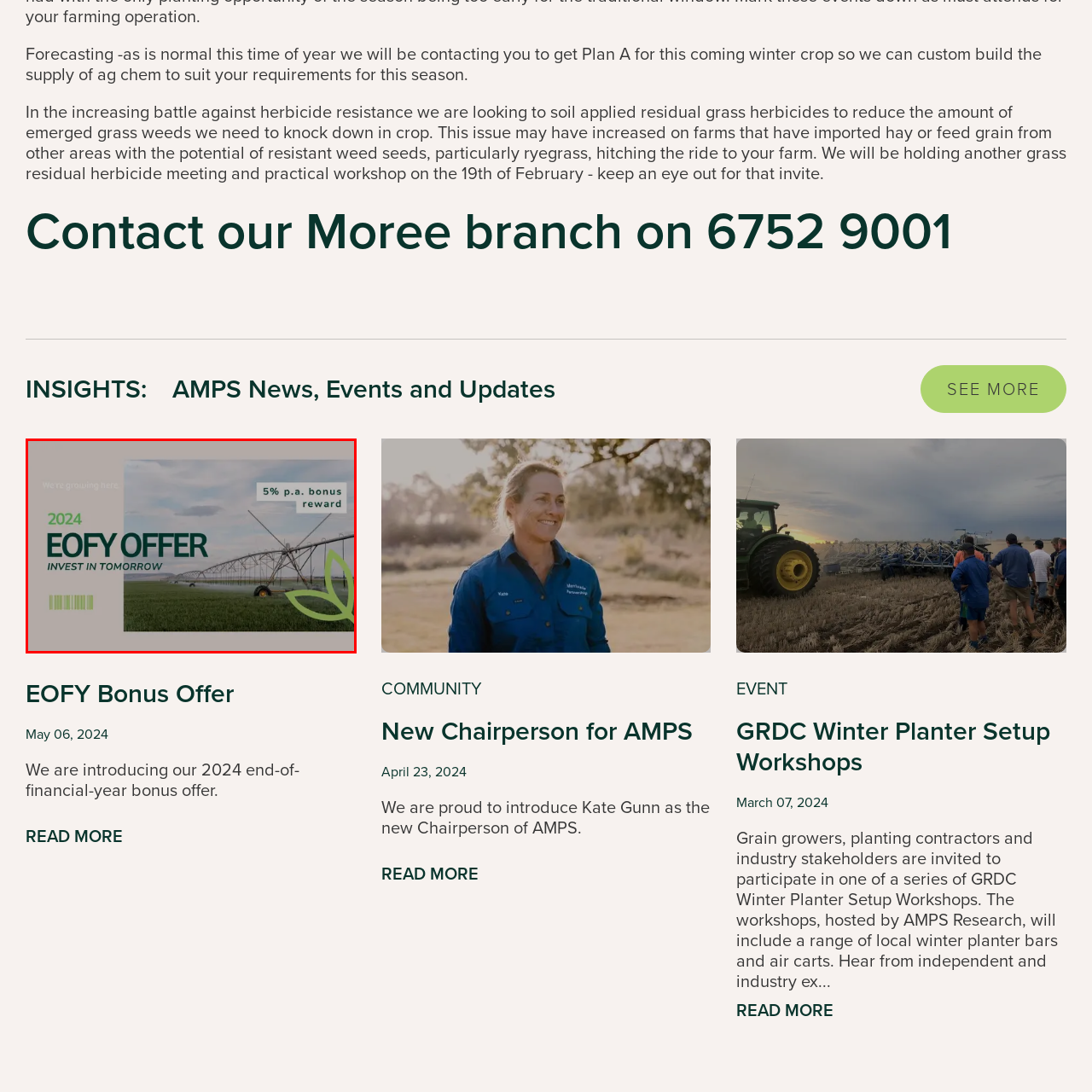Examine the image highlighted by the red boundary, What does the green field symbolize? Provide your answer in a single word or phrase.

Growth and sustainability